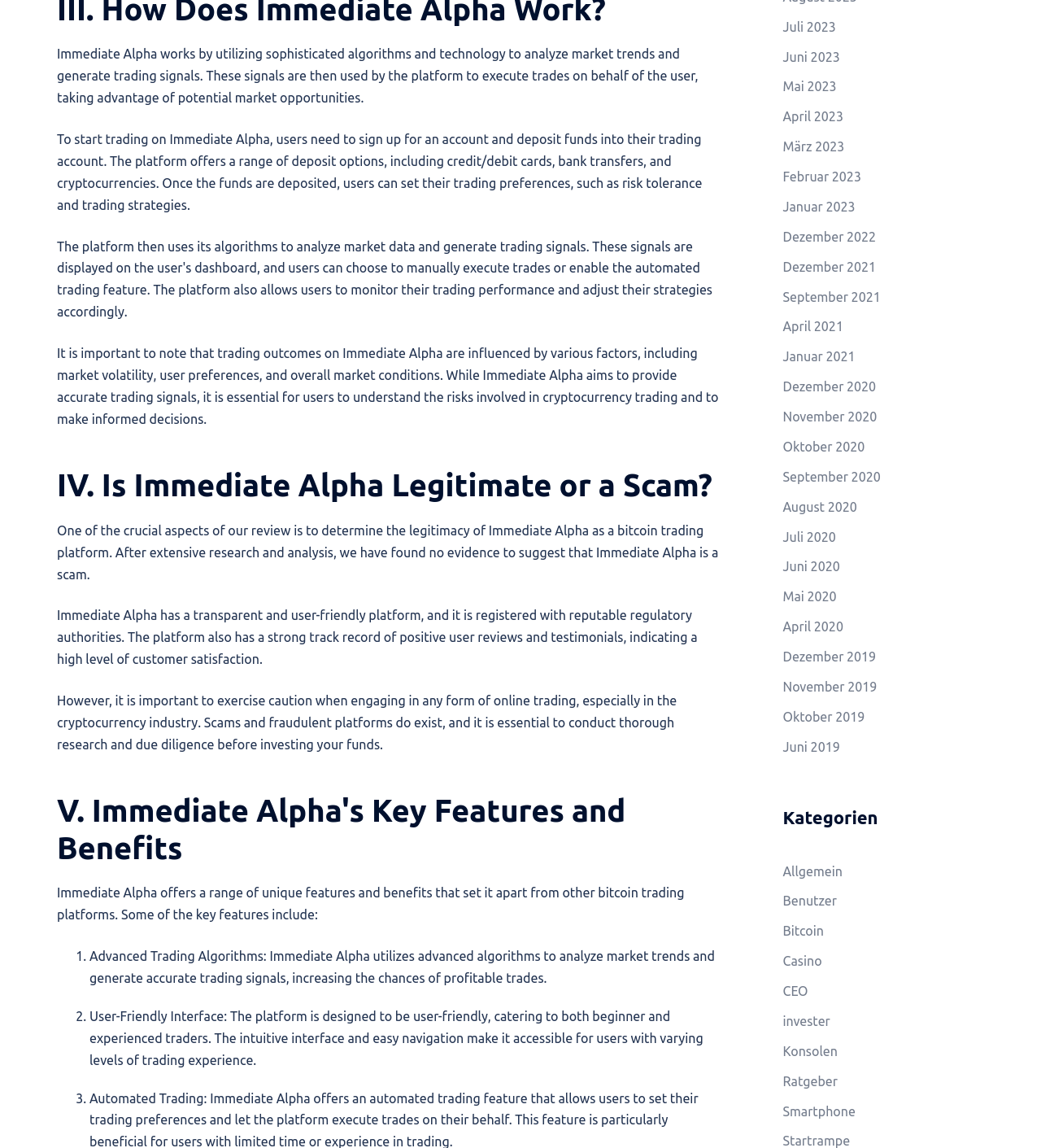Find the bounding box coordinates of the element to click in order to complete the given instruction: "Click on 'Kategorien'."

[0.752, 0.703, 0.934, 0.738]